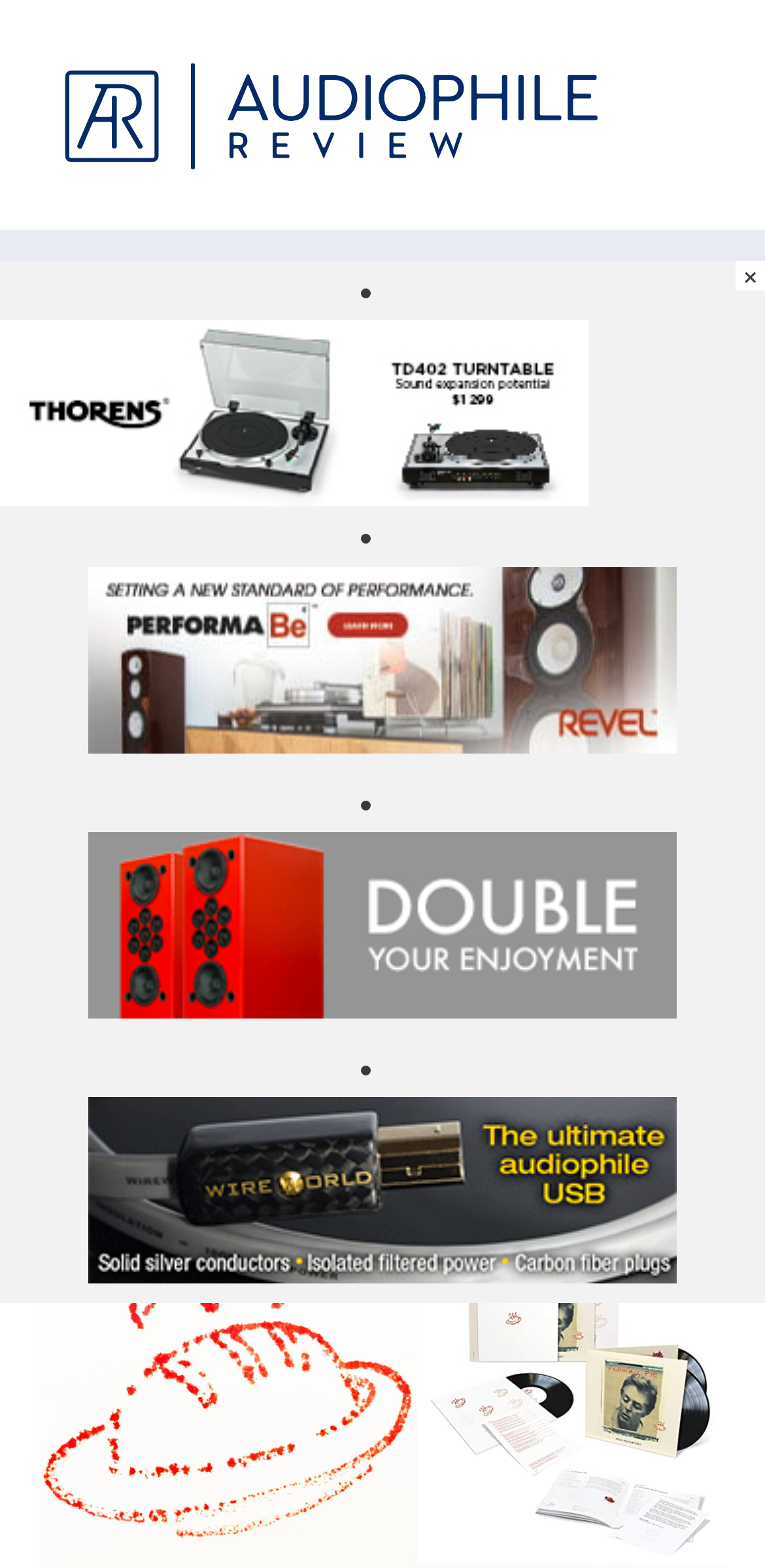Using the provided element description: "Audiophile Music", determine the bounding box coordinates of the corresponding UI element in the screenshot.

[0.249, 0.547, 0.603, 0.567]